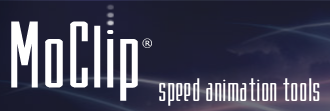Explain the image thoroughly, mentioning every notable detail.

The image features the logo of MoClip, a specialized tool designed for animation professionals. Prominently displayed, the name "MoClip®" is set in a bold, modern typeface, emphasizing the brand's innovative approach to speed animation tools. Beneath the logo, the phrase "speed animation tools" succinctly encapsulates the essence of the software, highlighting its focus on efficiency and rapid production. The background presents a sleek, high-tech aesthetic with swirling light effects, suggesting a dynamic environment suited for advanced digital animation workflows.